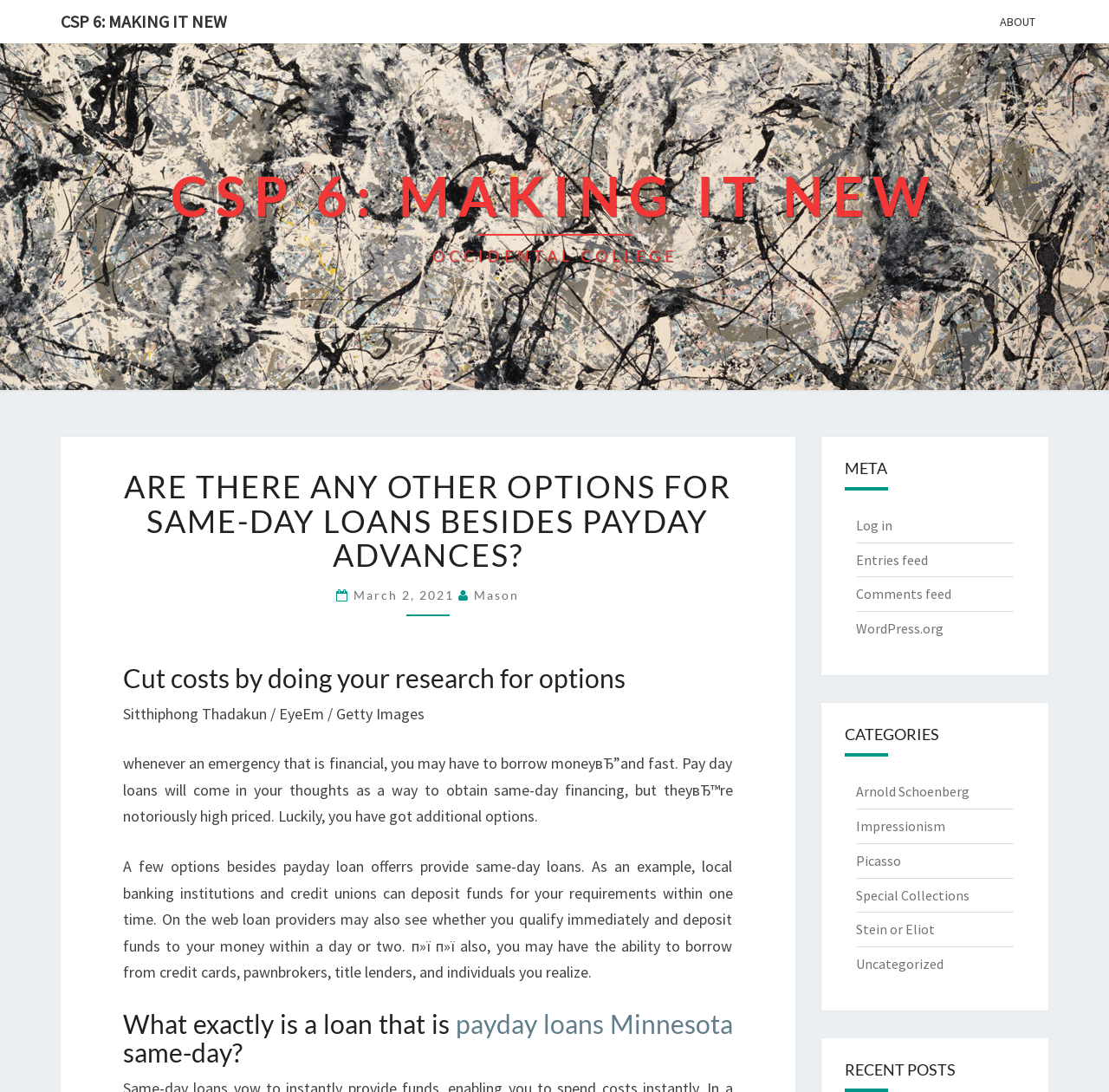Please specify the bounding box coordinates for the clickable region that will help you carry out the instruction: "Read the article about open-back headphones".

None